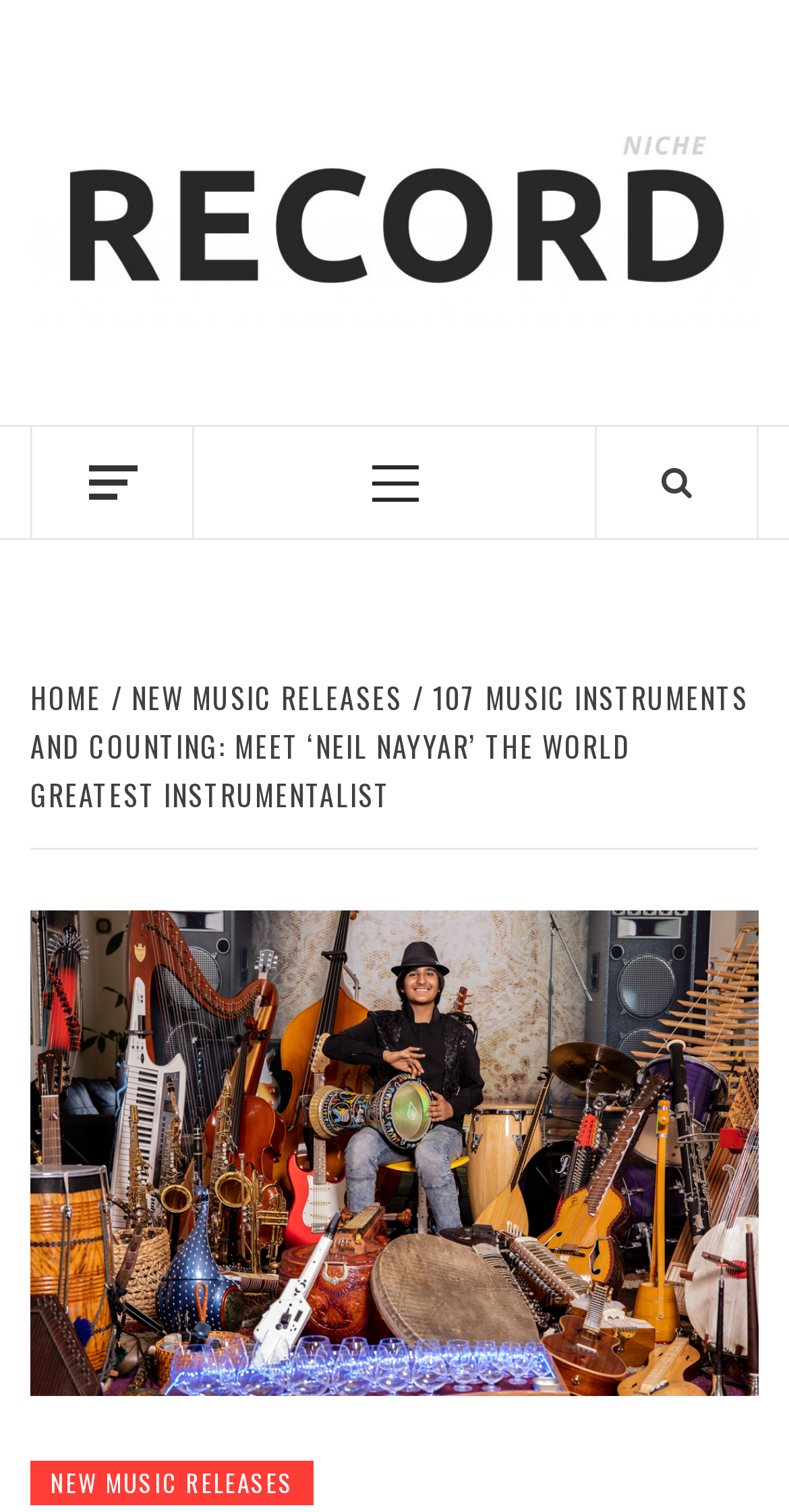How many music instruments are mentioned on the webpage?
Answer the question with as much detail as possible.

The answer can be found by looking at the breadcrumb navigation section, where the link '107 MUSIC INSTRUMENTS AND COUNTING: MEET ‘NEIL NAYYAR’ THE WORLD GREATEST INSTRUMENTALIST' is displayed, indicating that the webpage is about 107 music instruments.